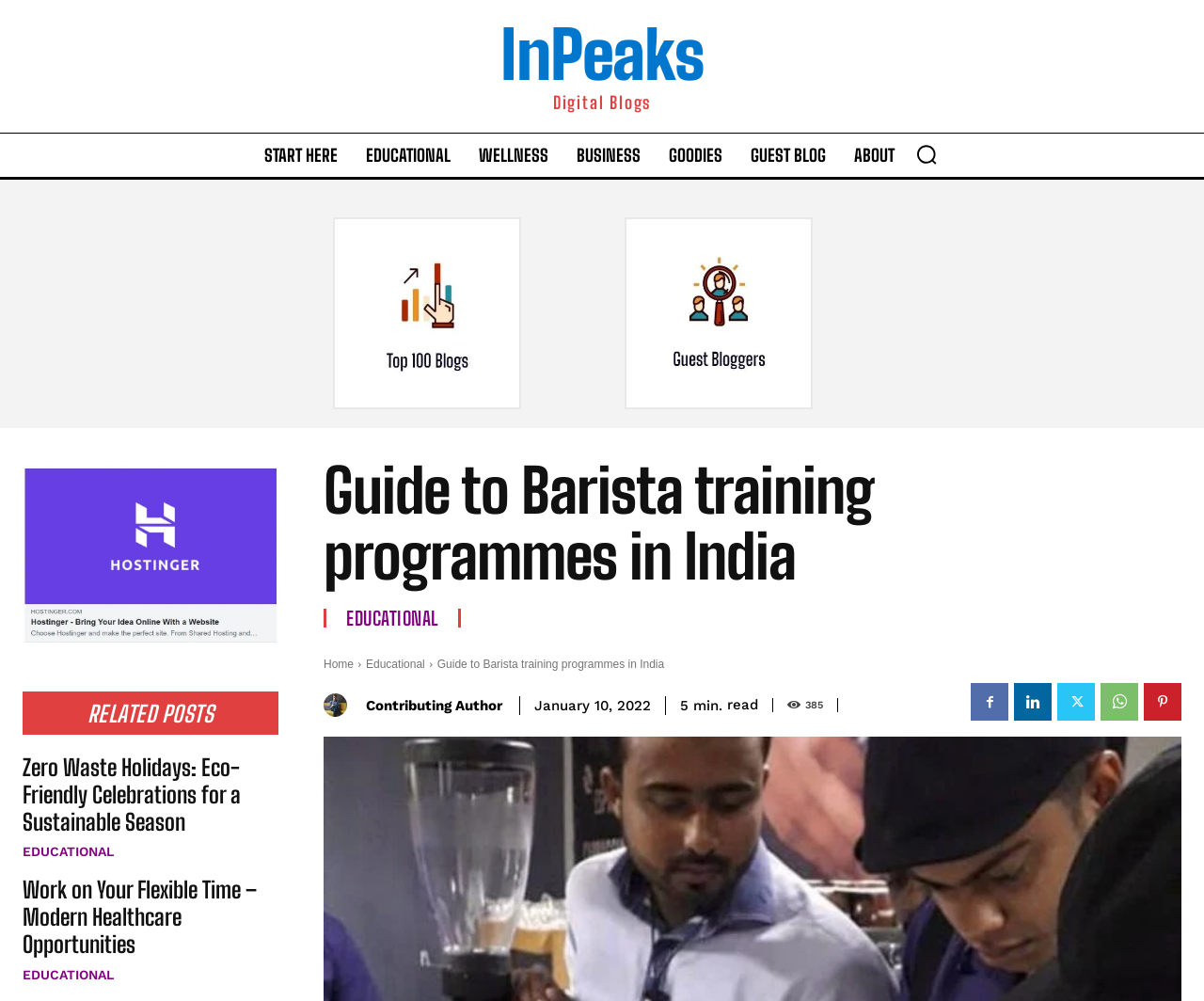Please determine the headline of the webpage and provide its content.

Guide to Barista training programmes in India